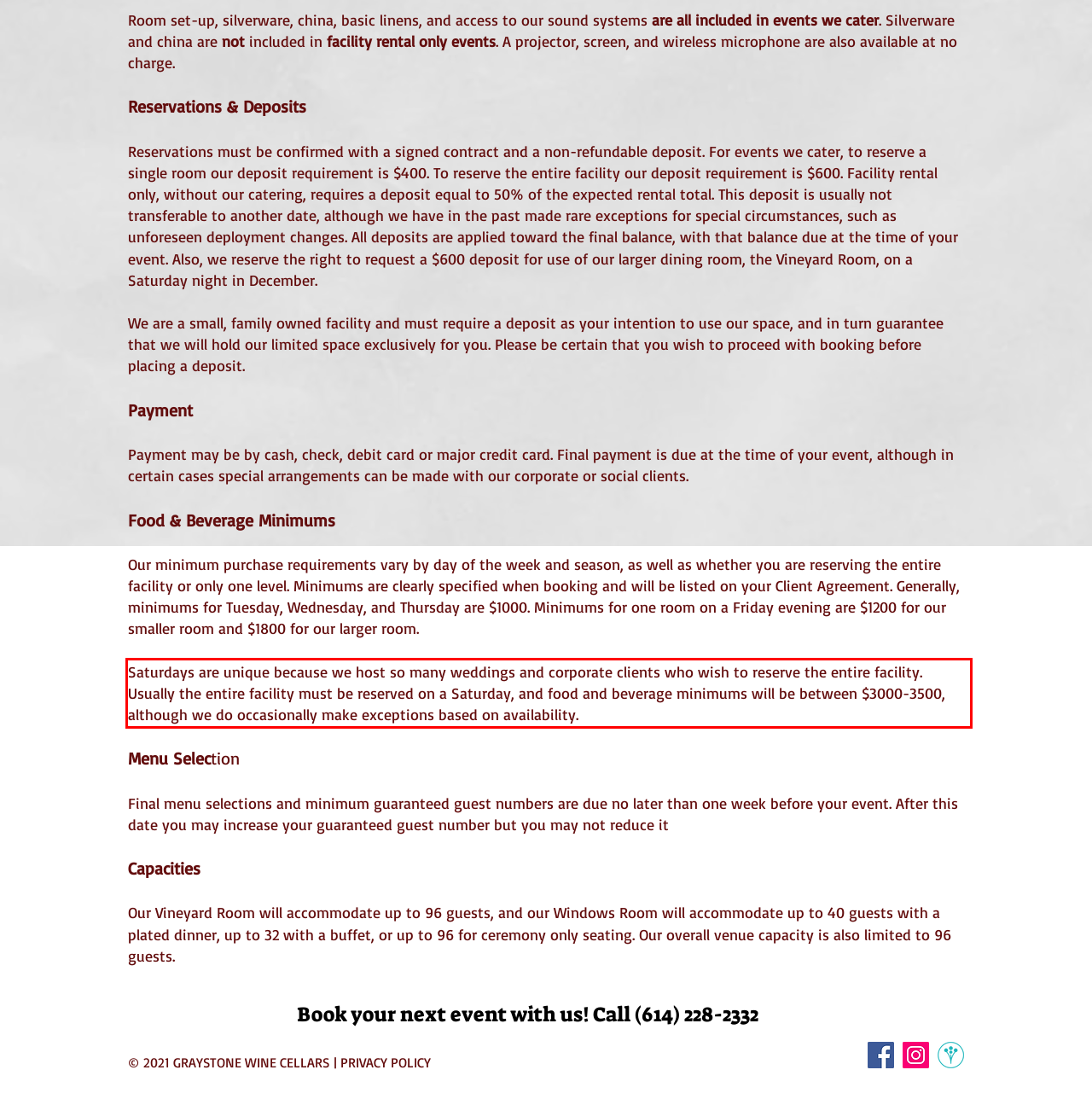With the given screenshot of a webpage, locate the red rectangle bounding box and extract the text content using OCR.

Saturdays are unique because we host so many weddings and corporate clients who wish to reserve the entire facility. Usually the entire facility must be reserved on a Saturday, and food and beverage minimums will be between $3000-3500, although we do occasionally make exceptions based on availability.